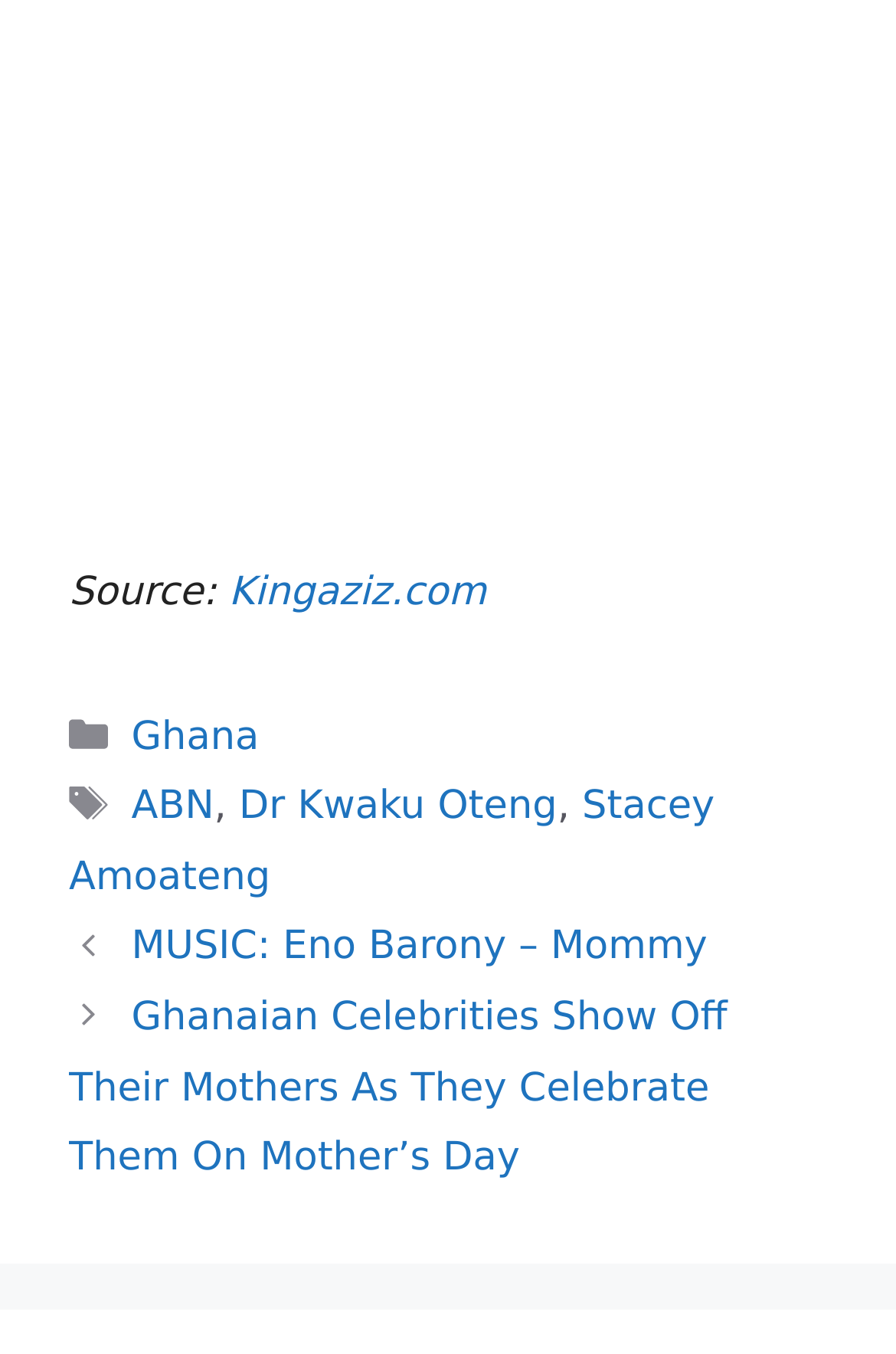Give a concise answer using only one word or phrase for this question:
How many posts are listed?

Two